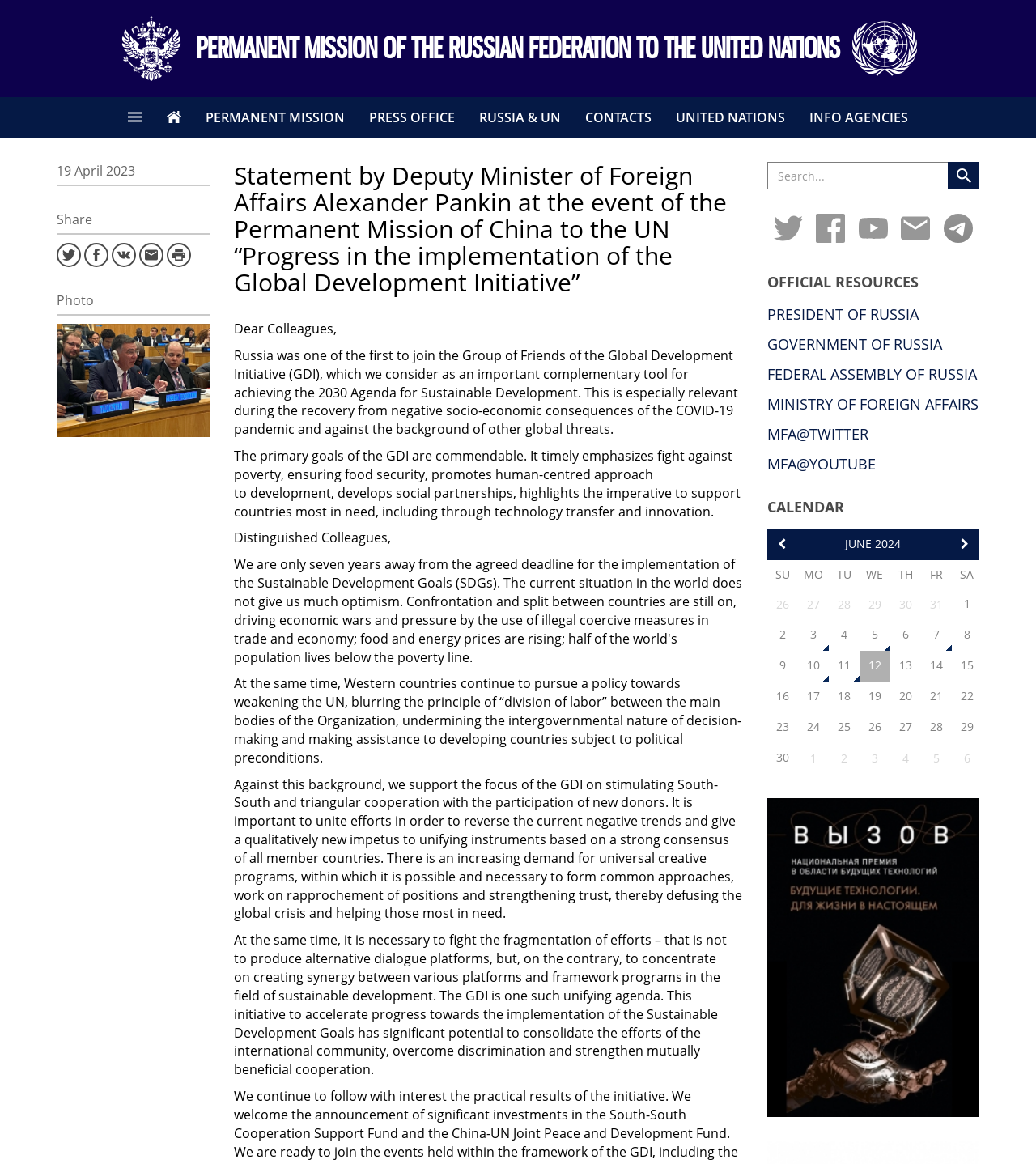Determine the bounding box coordinates for the UI element matching this description: "President of Russia".

[0.74, 0.261, 0.886, 0.278]